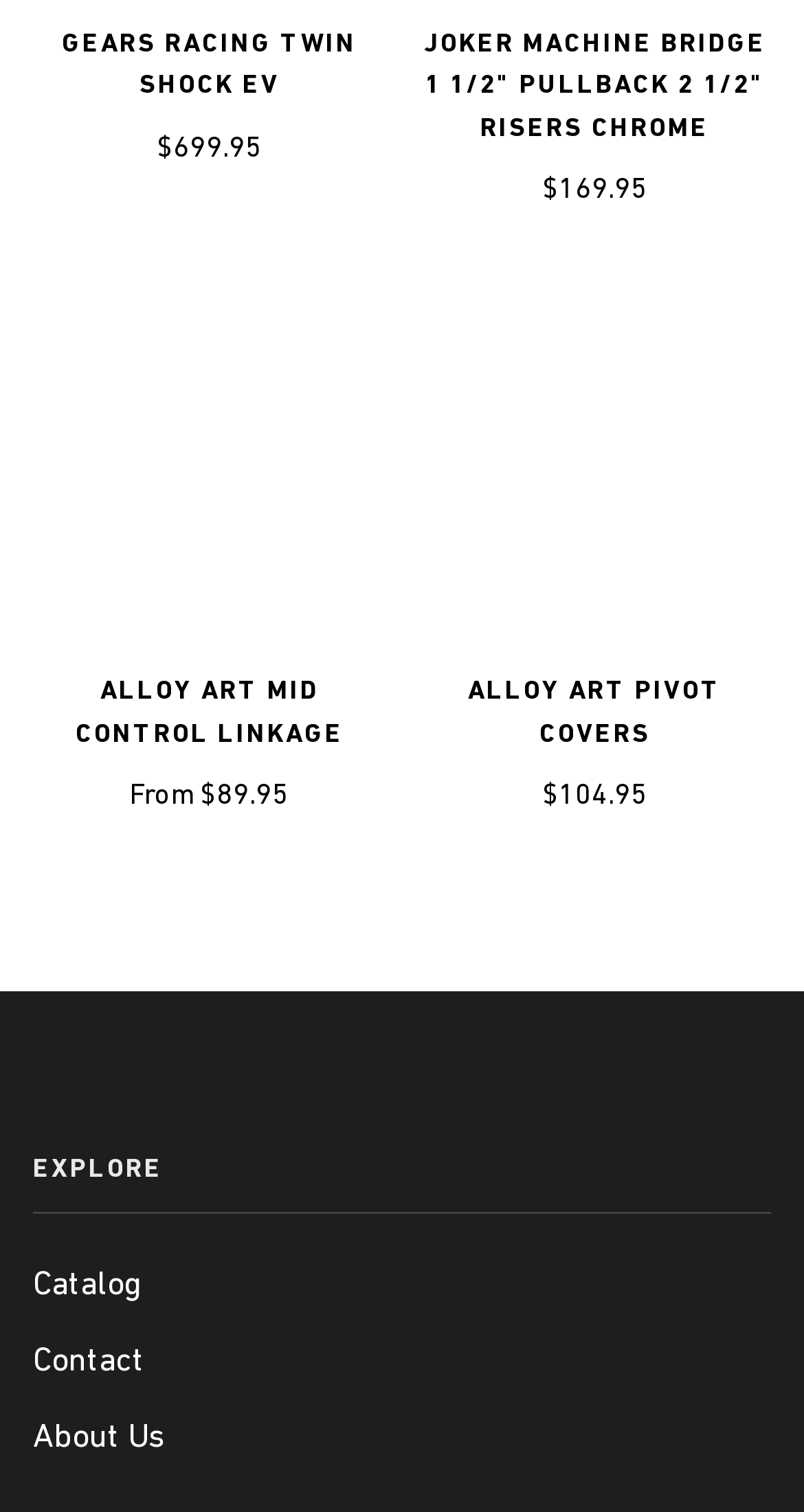Give a one-word or short phrase answer to the question: 
How many products are displayed on the page?

5